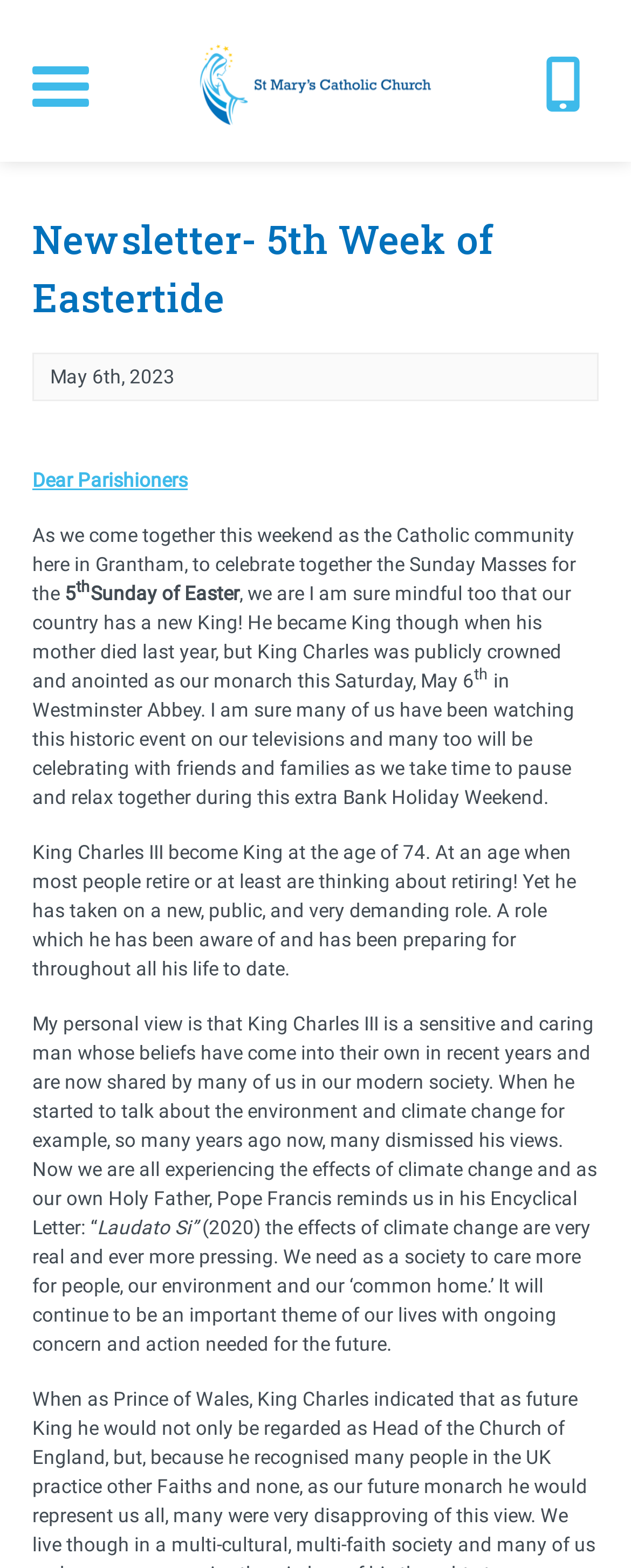Utilize the information from the image to answer the question in detail:
What is the theme mentioned in the Pope's Encyclical Letter?

I found the theme 'Laudato Si' in the StaticText element with bounding box coordinates [0.154, 0.776, 0.313, 0.79]. This is likely the theme of the Pope's Encyclical Letter mentioned in the text, which is related to climate change and the environment.